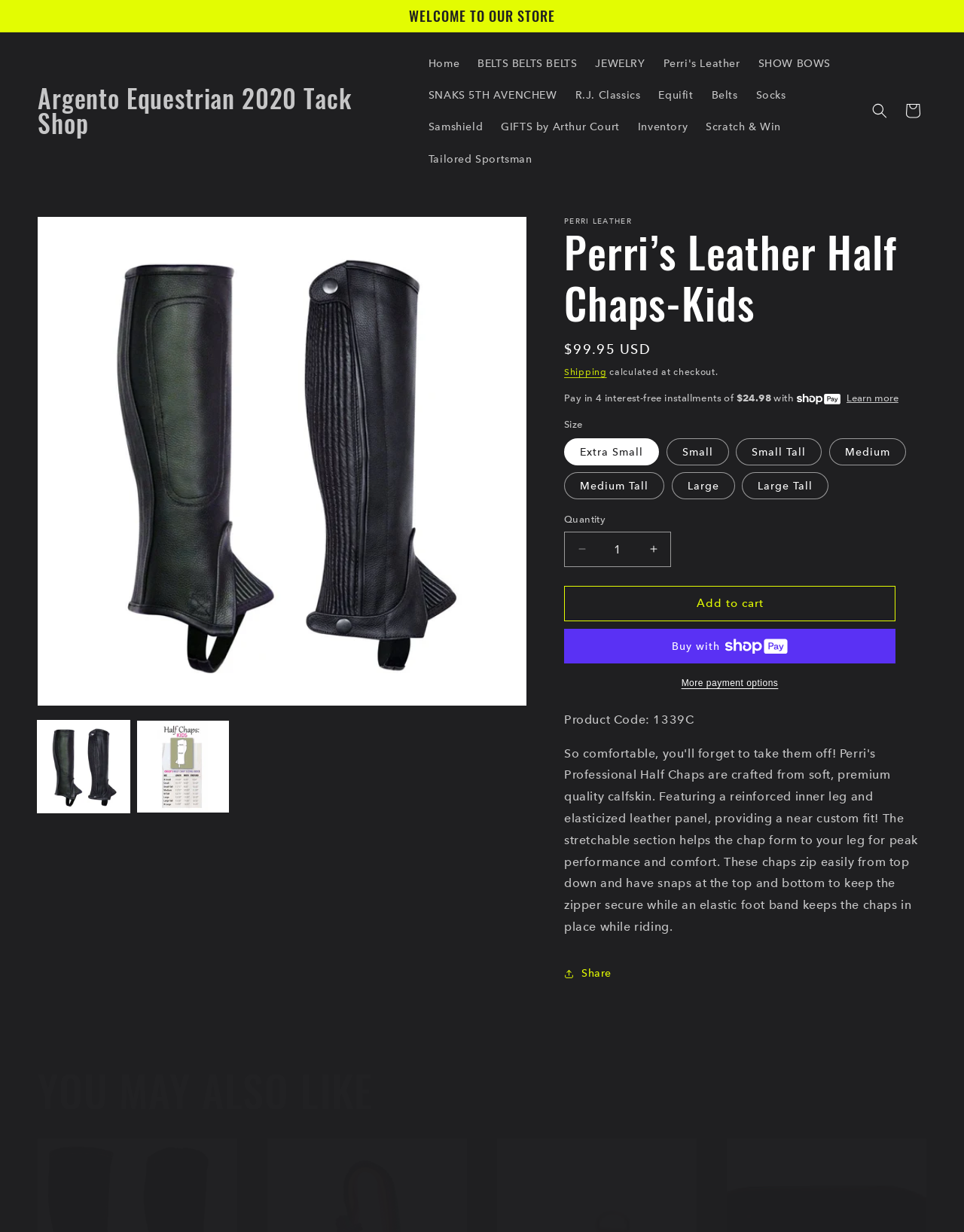Can you find and provide the title of the webpage?

Perri’s Leather Half Chaps-Kids